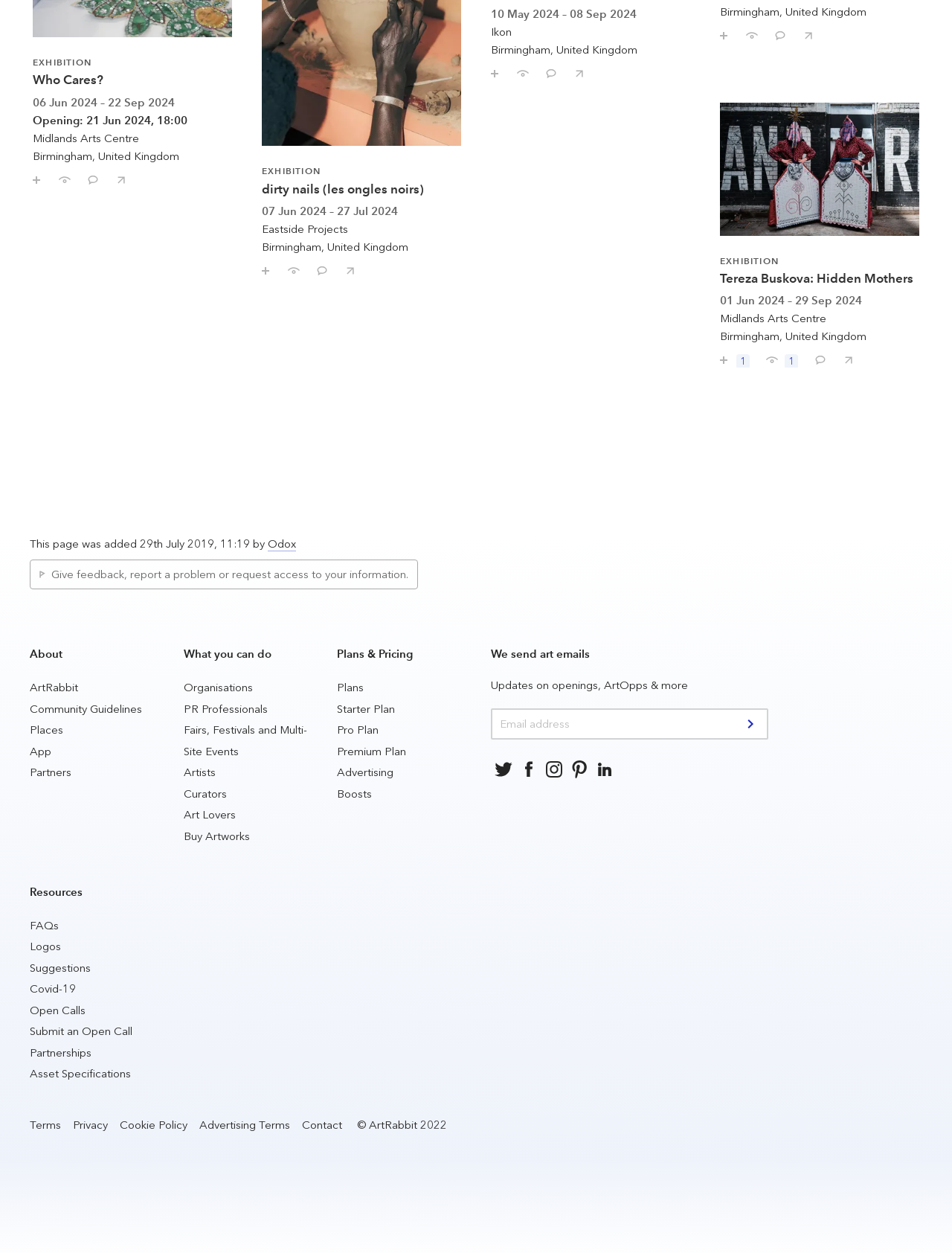What is the copyright information at the bottom?
Identify the answer in the screenshot and reply with a single word or phrase.

ArtRabbit 2022